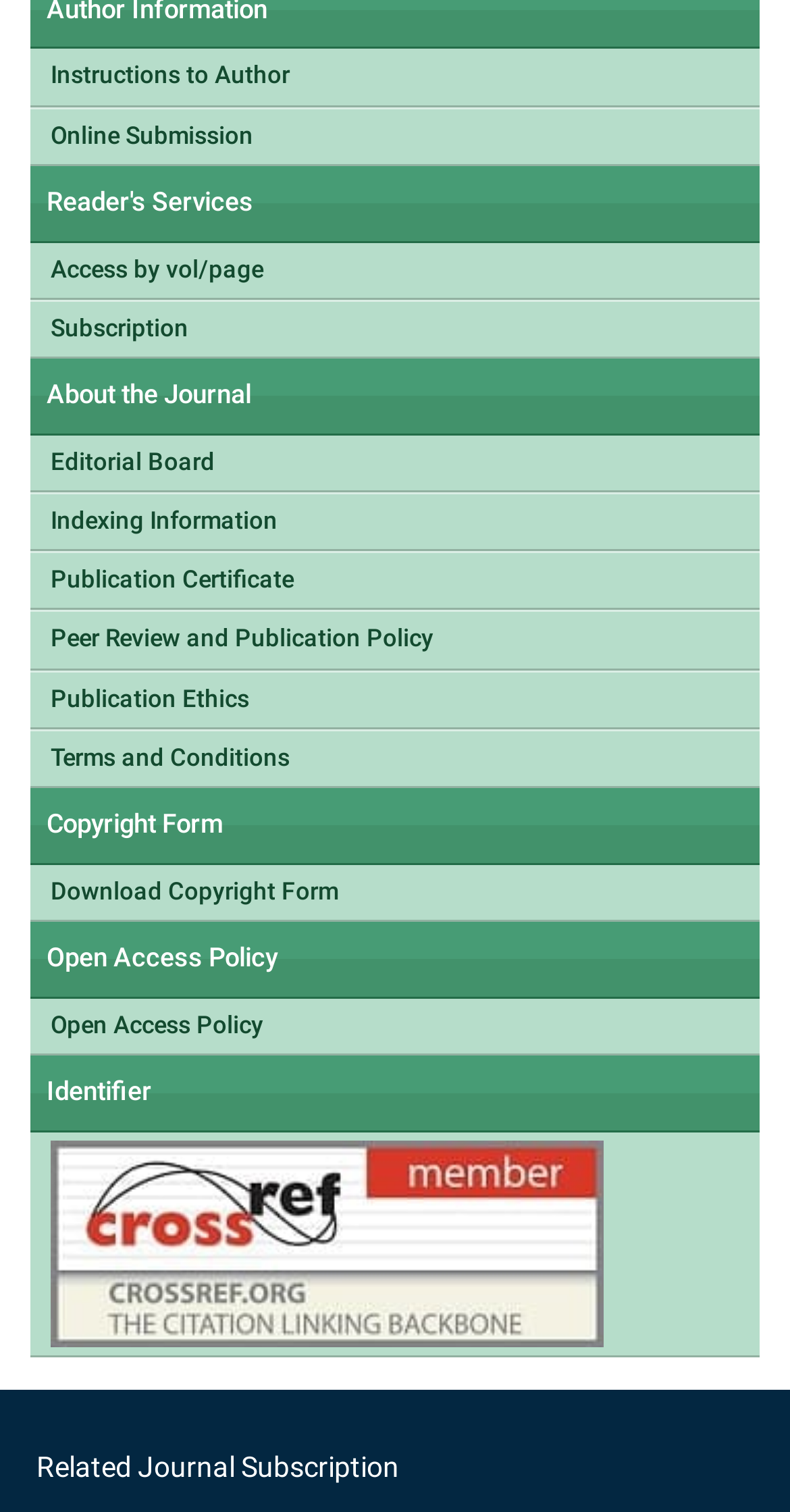Specify the bounding box coordinates of the region I need to click to perform the following instruction: "Contact us". The coordinates must be four float numbers in the range of 0 to 1, i.e., [left, top, right, bottom].

None